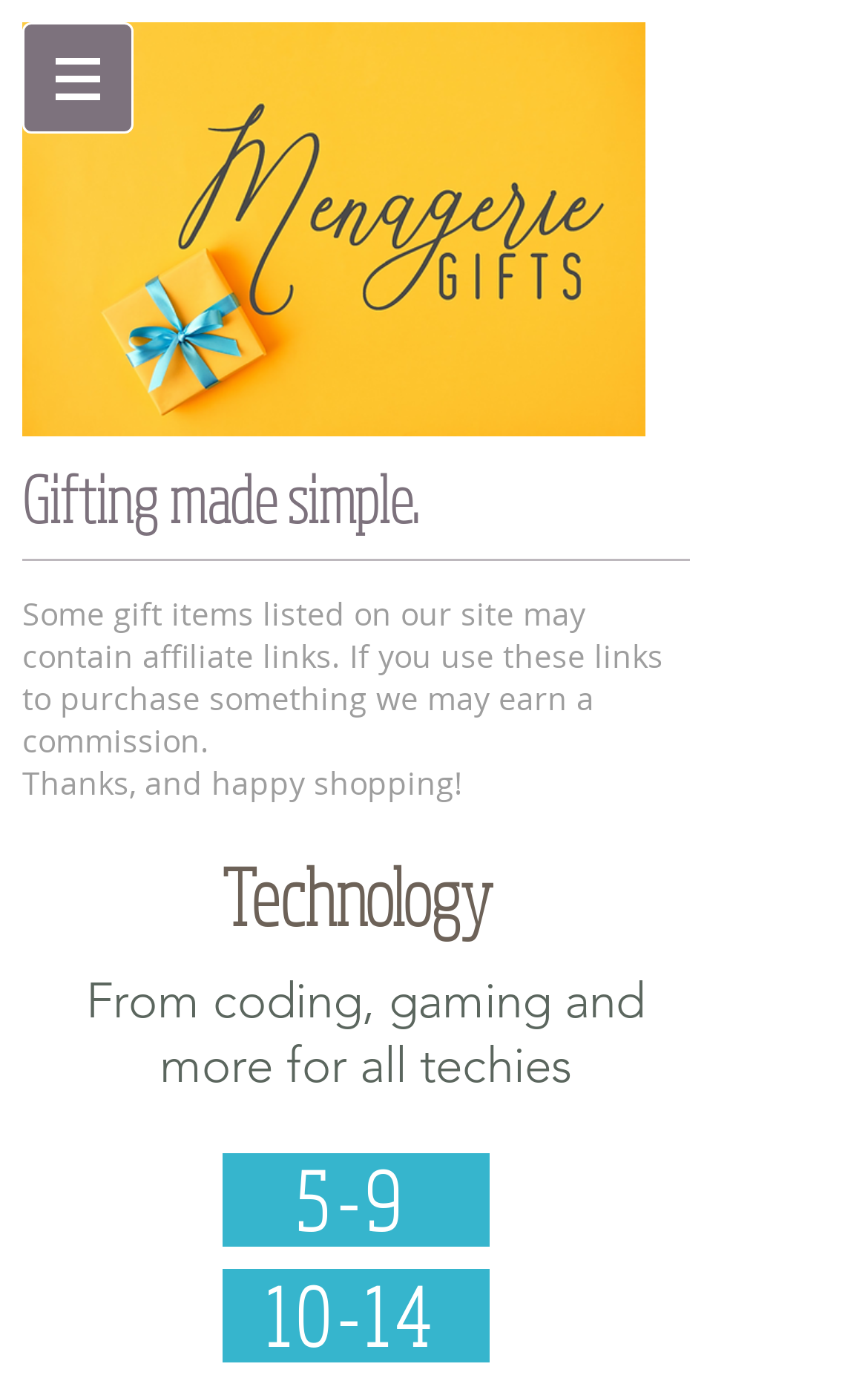Please provide a comprehensive answer to the question below using the information from the image: What age ranges are catered to on this website?

The website has links to specific age ranges, including '5-9' and '10-14', which suggests that the website caters to kids within these age ranges.